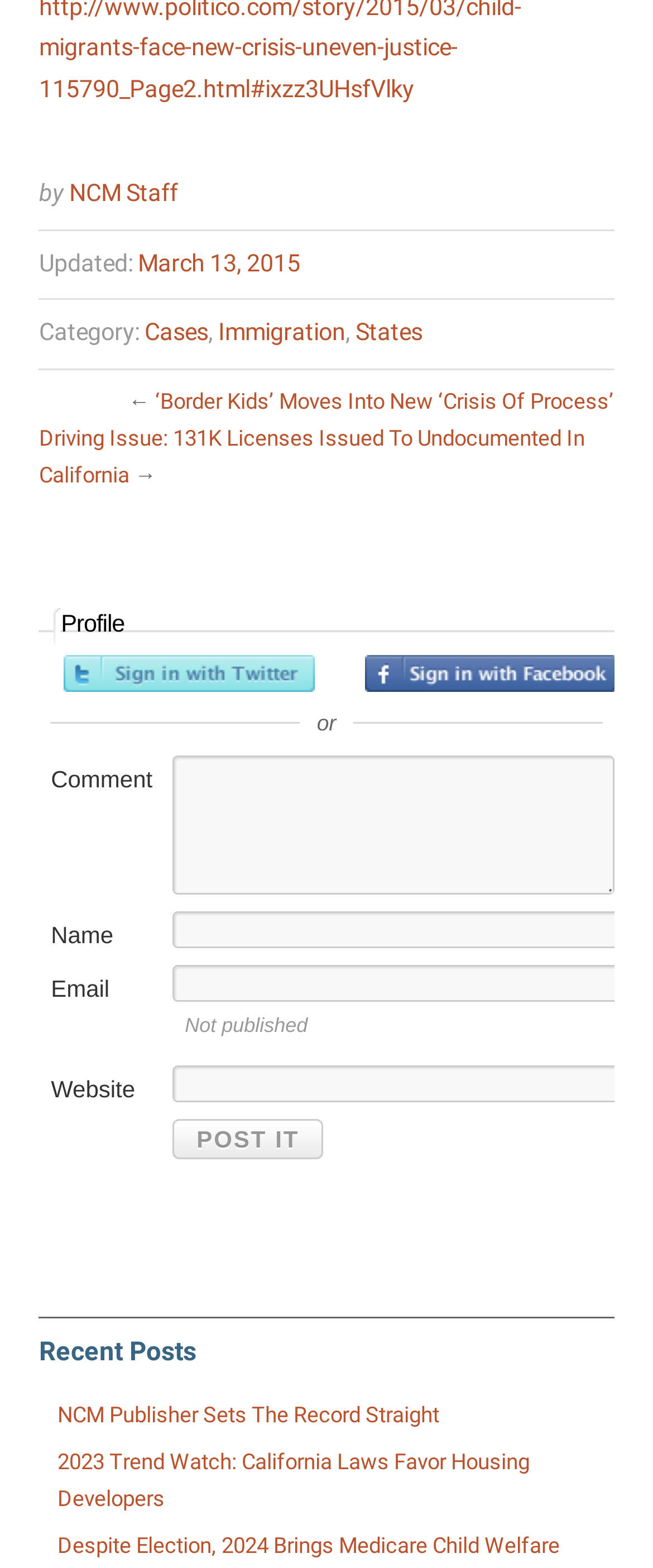What is the purpose of the textbox?
Look at the image and answer the question using a single word or phrase.

To enter a comment